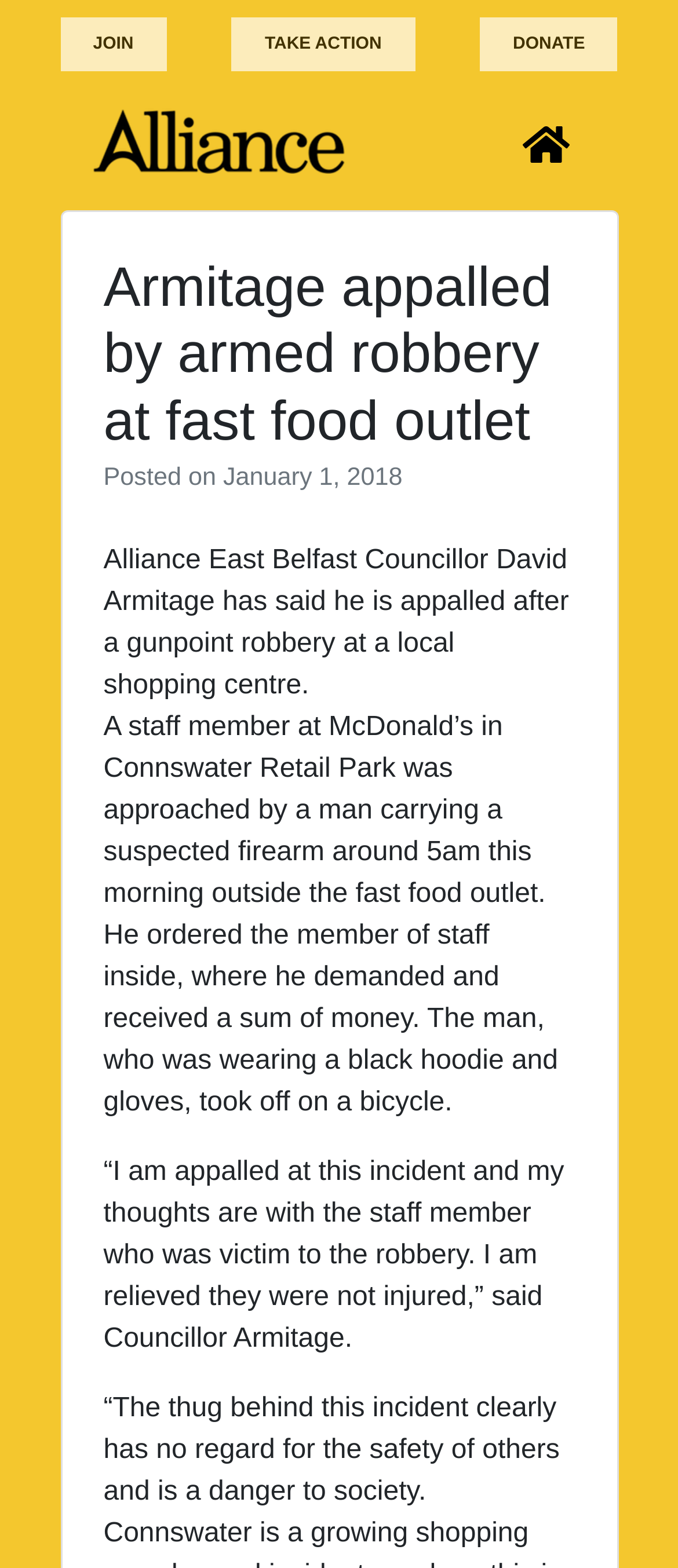Respond to the question below with a single word or phrase:
What did the robber demand from the staff member?

A sum of money